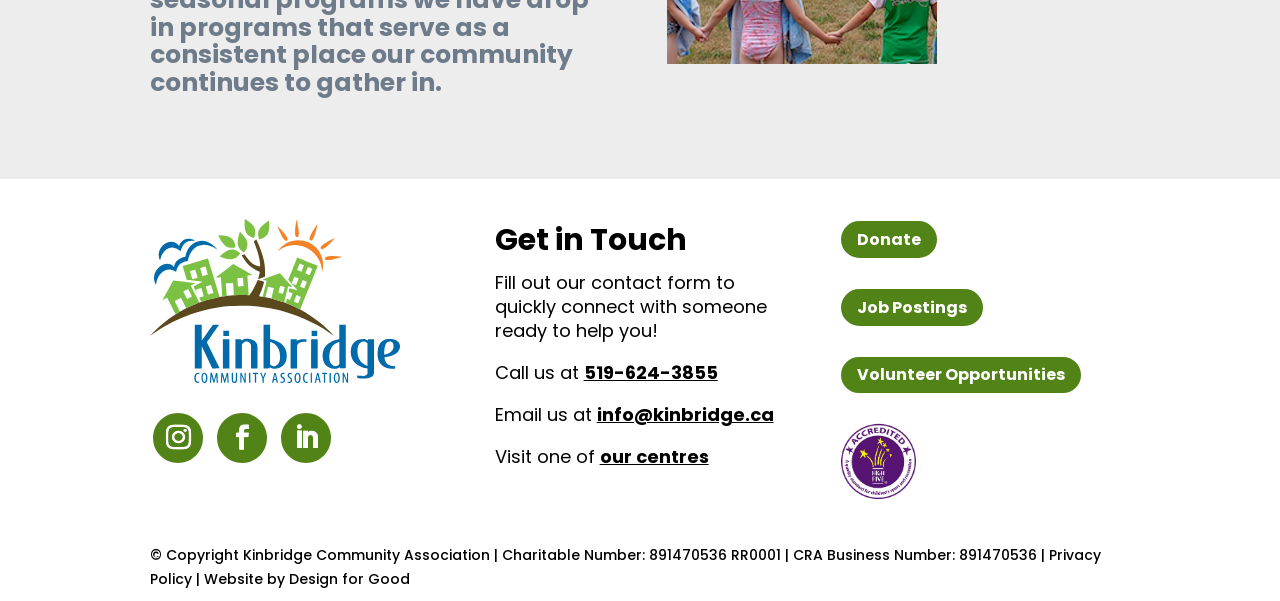Please determine the bounding box coordinates of the element's region to click for the following instruction: "Register for Outdoor Adventure Club".

[0.78, 0.222, 0.865, 0.273]